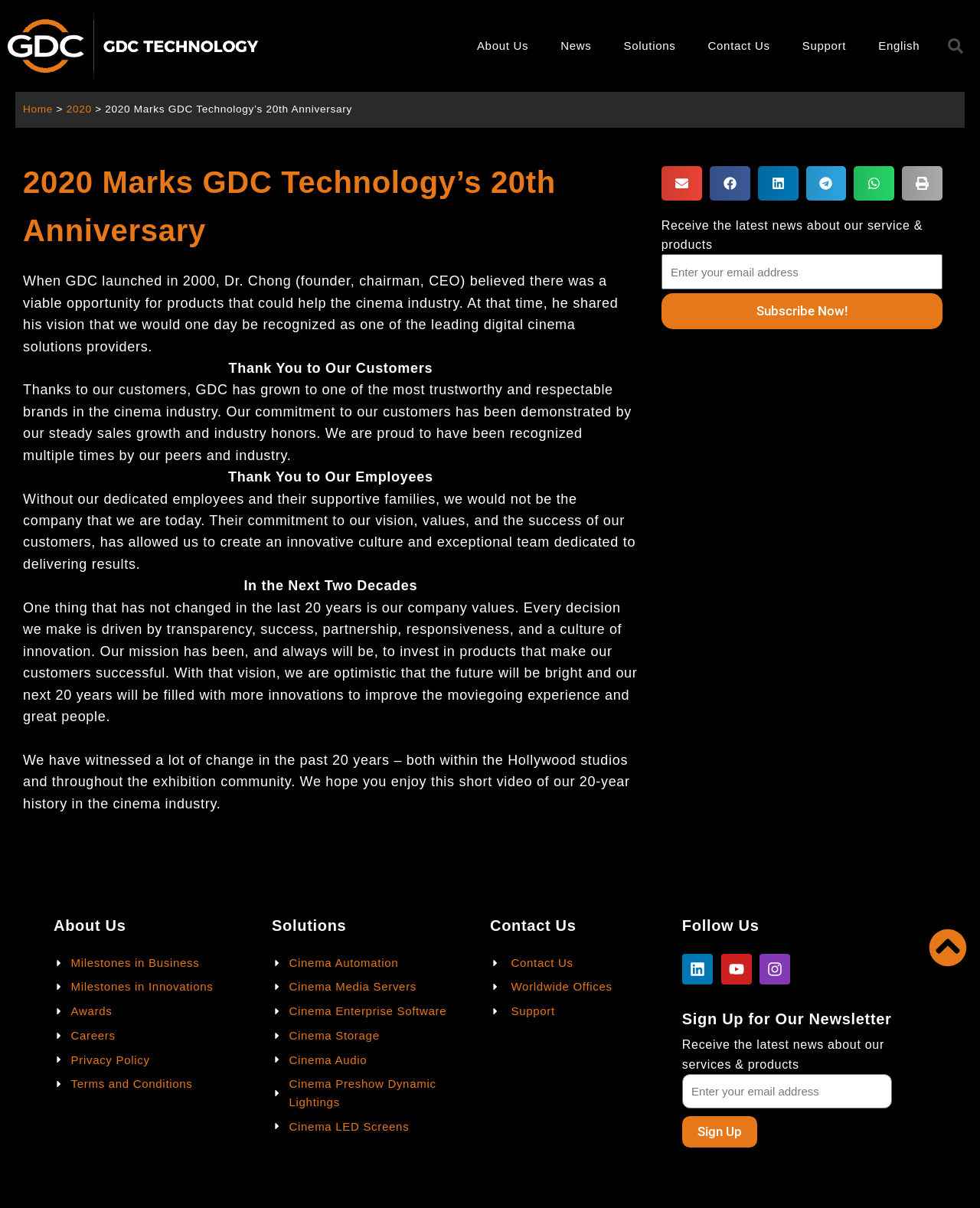Bounding box coordinates are specified in the format (top-left x, top-left y, bottom-right x, bottom-right y). All values are floating point numbers bounded between 0 and 1. Please provide the bounding box coordinate of the region this sentence describes: Subscribe Now!

[0.675, 0.243, 0.962, 0.272]